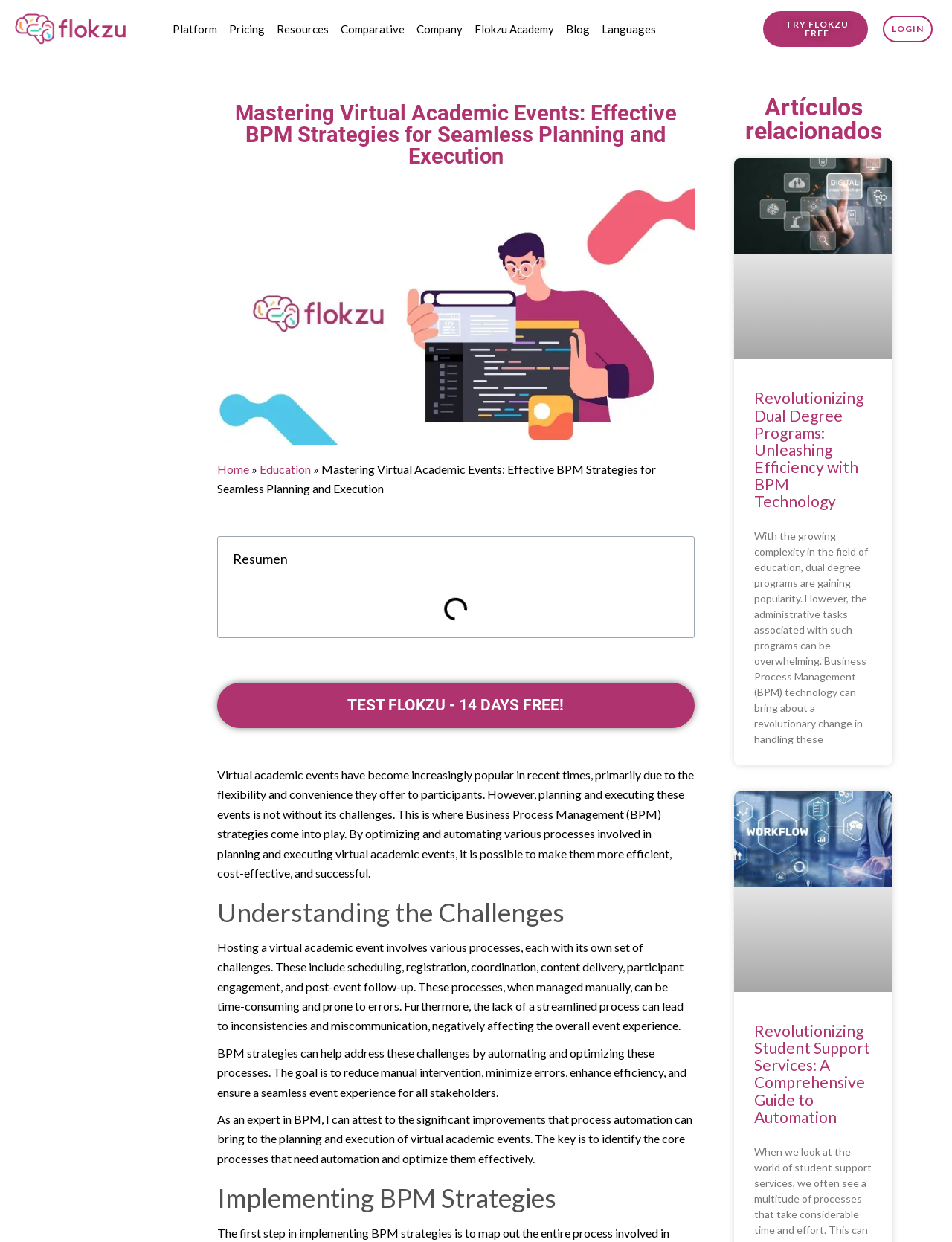How many links are available in the top navigation menu?
Please provide a comprehensive answer to the question based on the webpage screenshot.

The top navigation menu has 7 links, namely 'Platform', 'Pricing', 'Resources', 'Comparative', 'Company', 'Flokzu Academy', and 'Blog'.